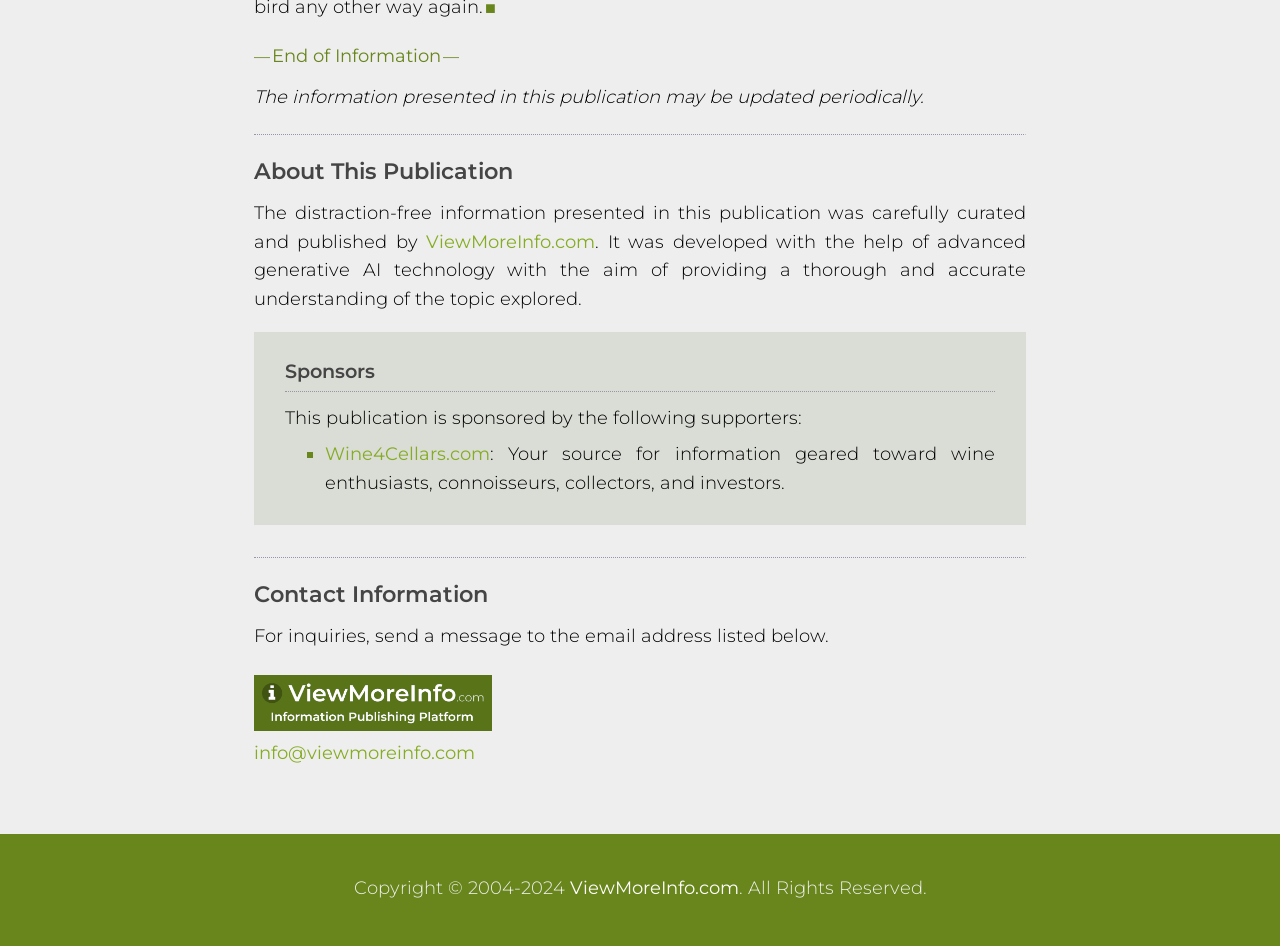What is the email address for inquiries?
Please answer the question with as much detail as possible using the screenshot.

The email address can be found in the 'Contact Information' section, where it is listed as 'info@viewmoreinfo.com'.